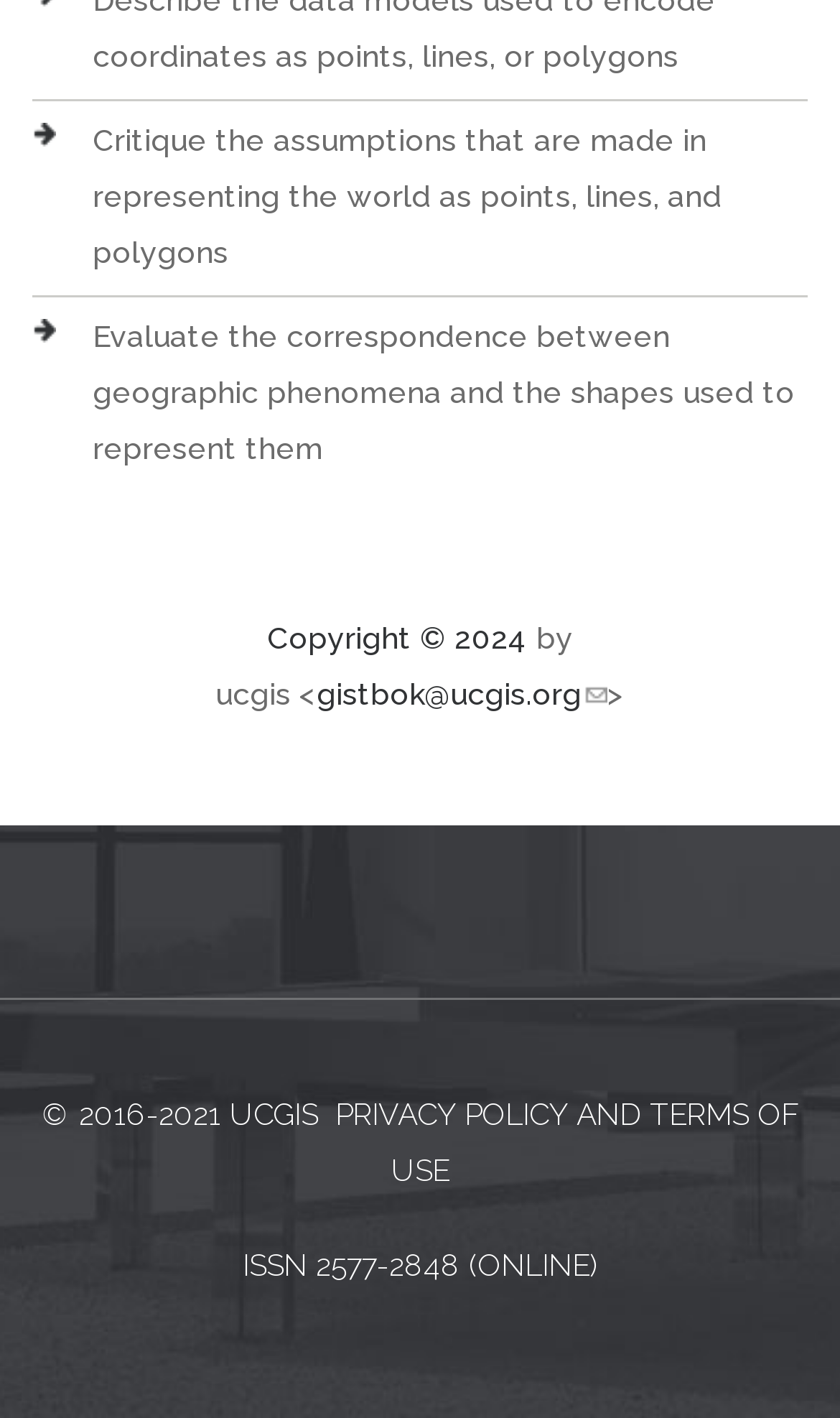Refer to the screenshot and answer the following question in detail:
What organization is associated with this webpage?

The organization associated with this webpage is UCGIS, which can be found at the bottom of the webpage, where it says 'Copyright © 2024 by ucgis'.